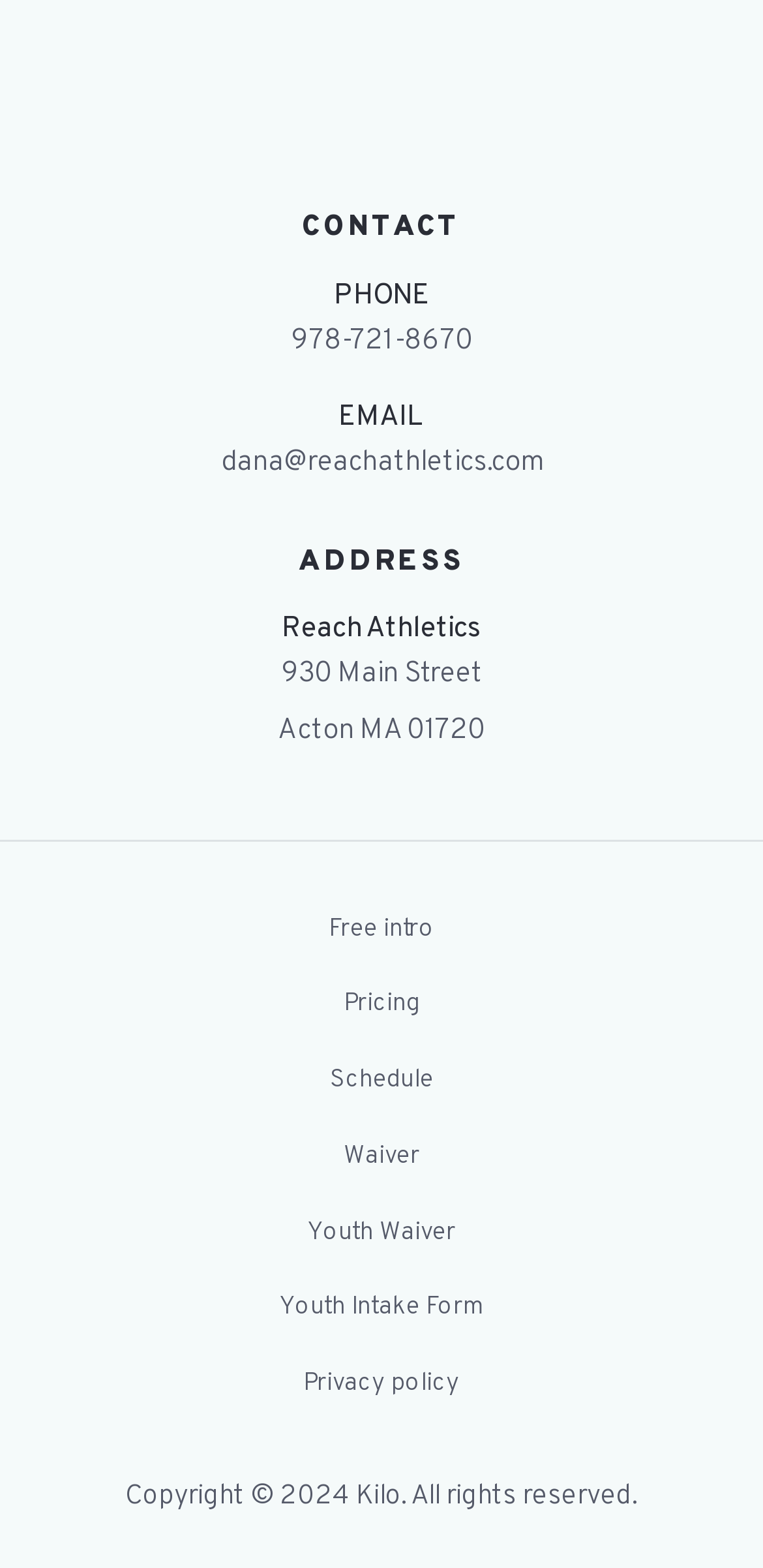Please give the bounding box coordinates of the area that should be clicked to fulfill the following instruction: "View the address of Reach Athletics". The coordinates should be in the format of four float numbers from 0 to 1, i.e., [left, top, right, bottom].

[0.077, 0.391, 0.923, 0.485]